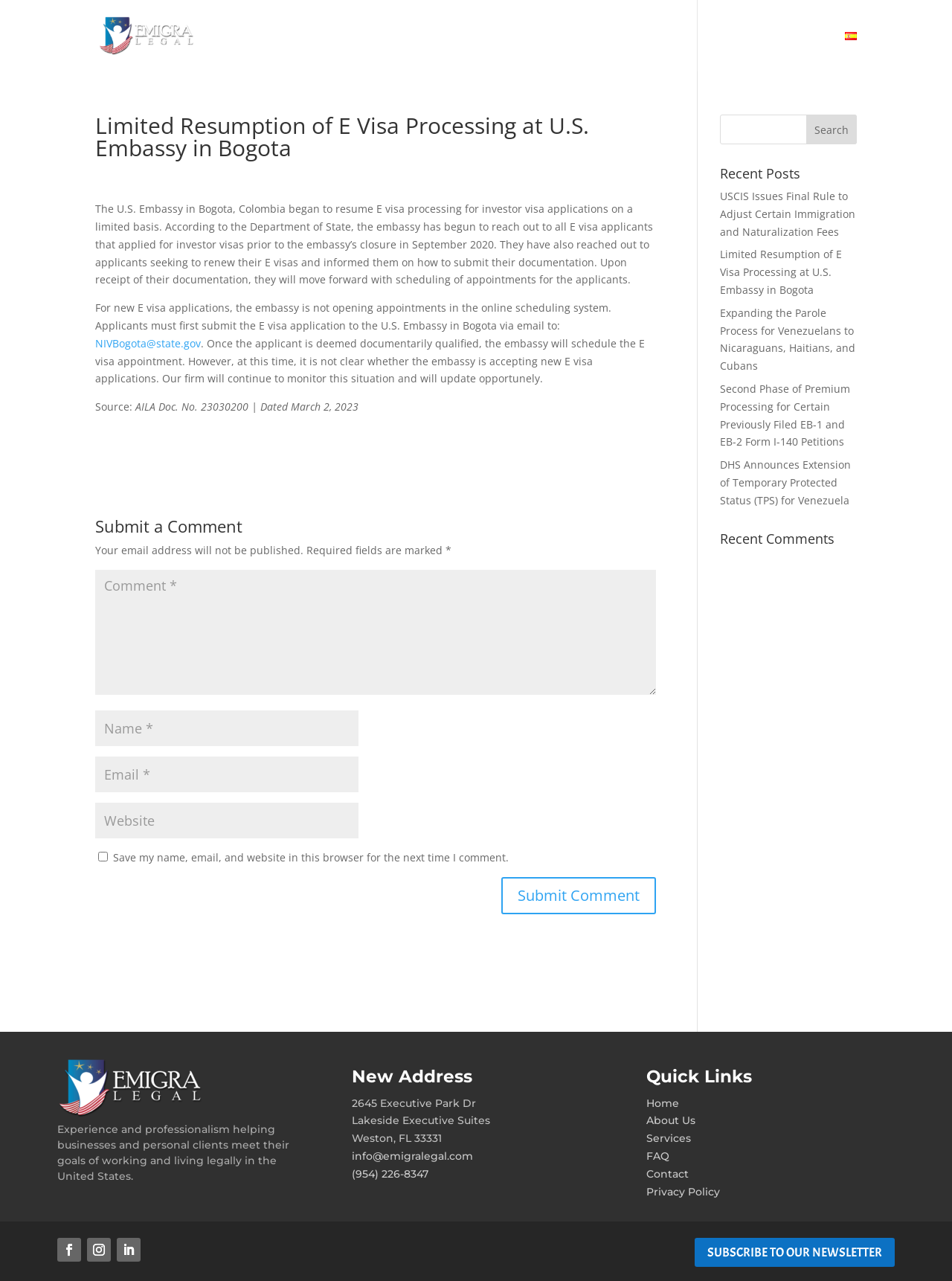Locate the bounding box coordinates of the area to click to fulfill this instruction: "Search for something". The bounding box should be presented as four float numbers between 0 and 1, in the order [left, top, right, bottom].

[0.756, 0.089, 0.9, 0.113]